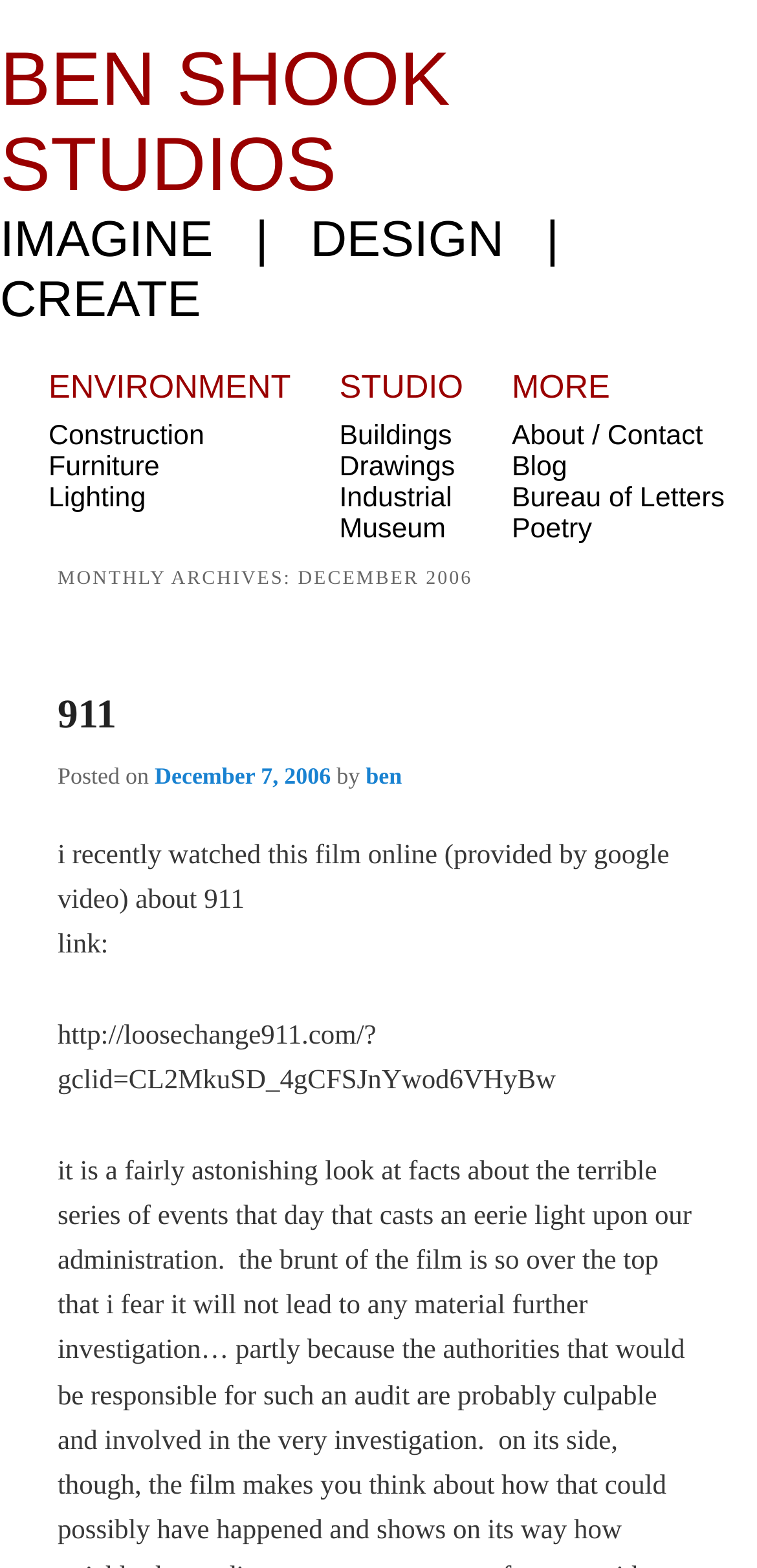Please look at the image and answer the question with a detailed explanation: What is the topic of the blog post?

The topic of the blog post can be found by looking at the heading element on the webpage, where it says '911'. This is also confirmed by the content of the blog post, which talks about a film related to 911.